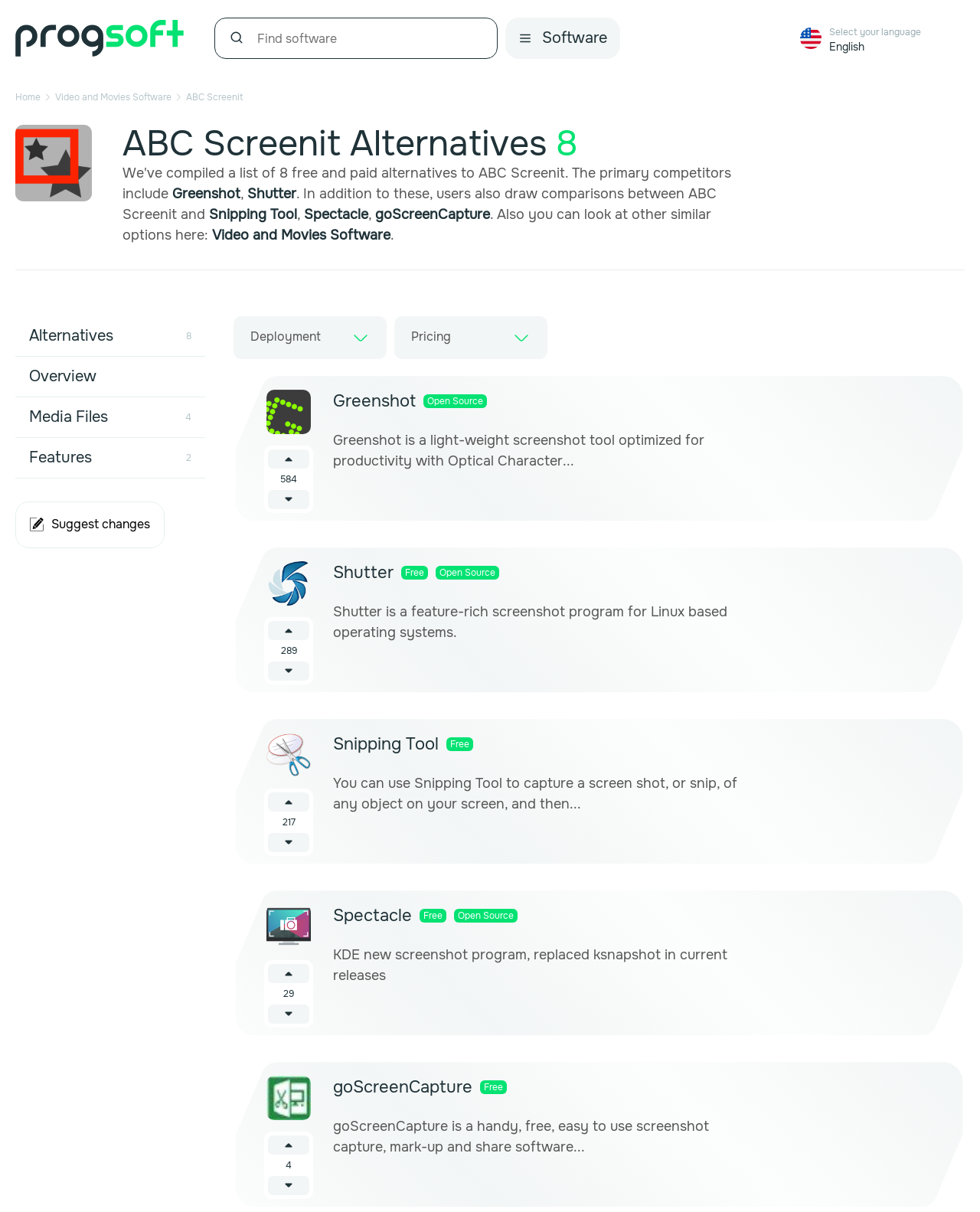Please indicate the bounding box coordinates for the clickable area to complete the following task: "Search for software". The coordinates should be specified as four float numbers between 0 and 1, i.e., [left, top, right, bottom].

[0.23, 0.023, 0.253, 0.04]